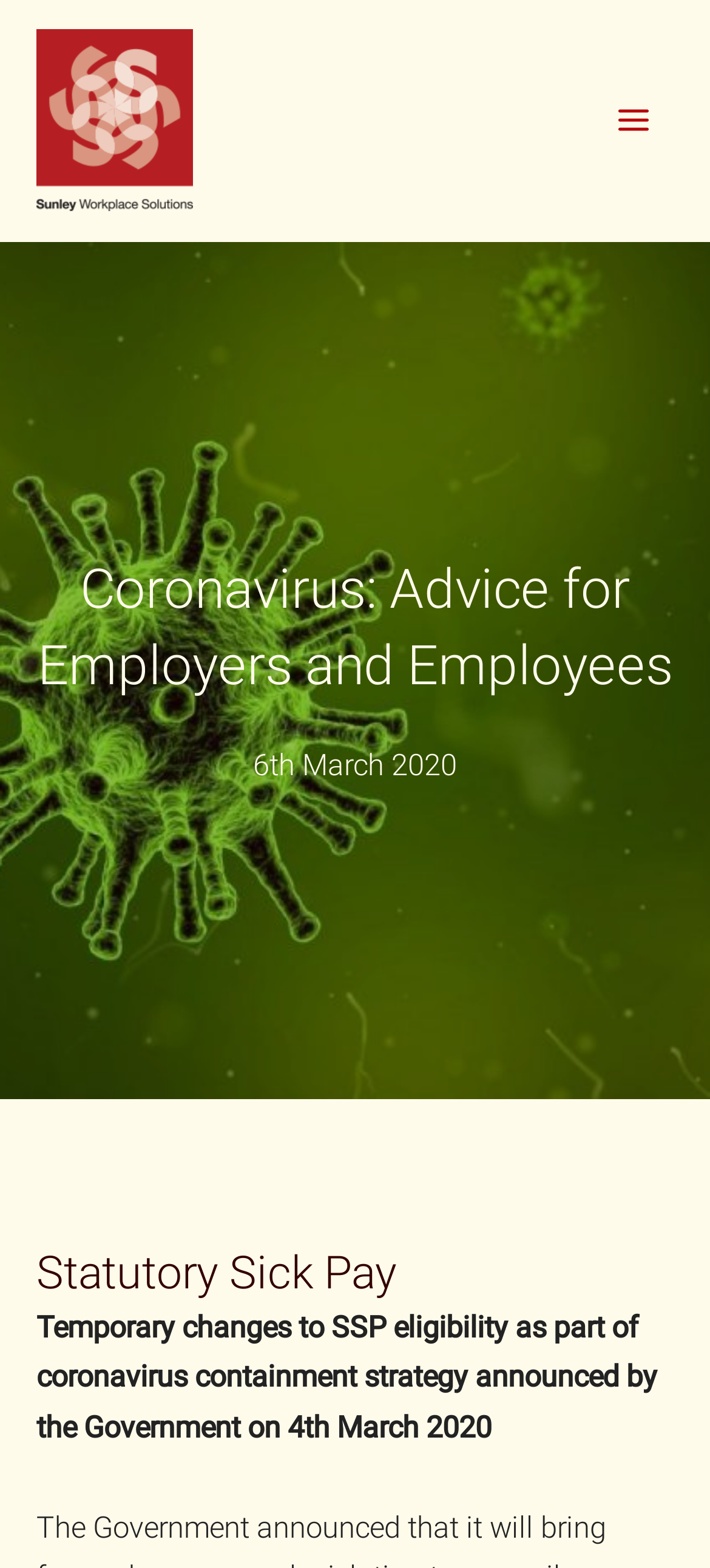Please extract the primary headline from the webpage.

Coronavirus: Advice for Employers and Employees